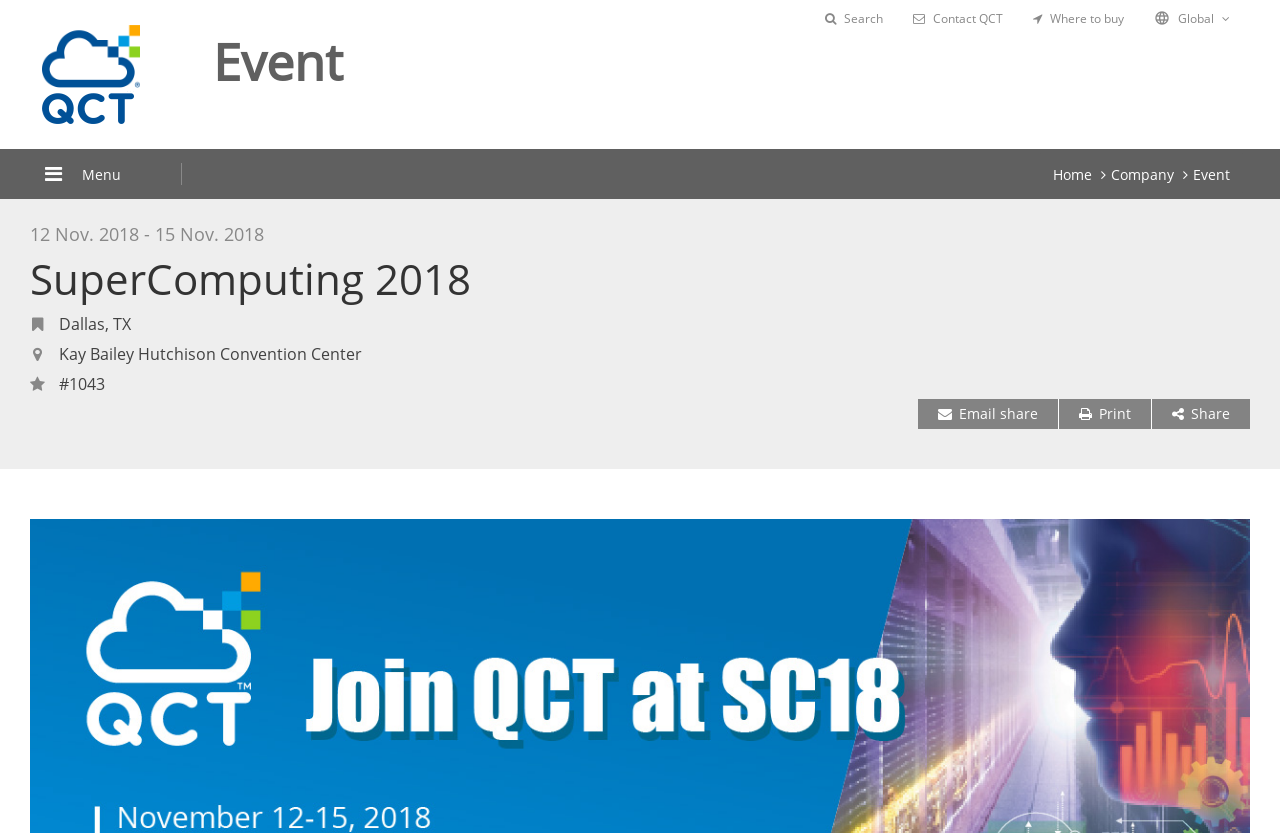Please determine the bounding box coordinates of the area that needs to be clicked to complete this task: 'Share event'. The coordinates must be four float numbers between 0 and 1, formatted as [left, top, right, bottom].

[0.93, 0.485, 0.961, 0.508]